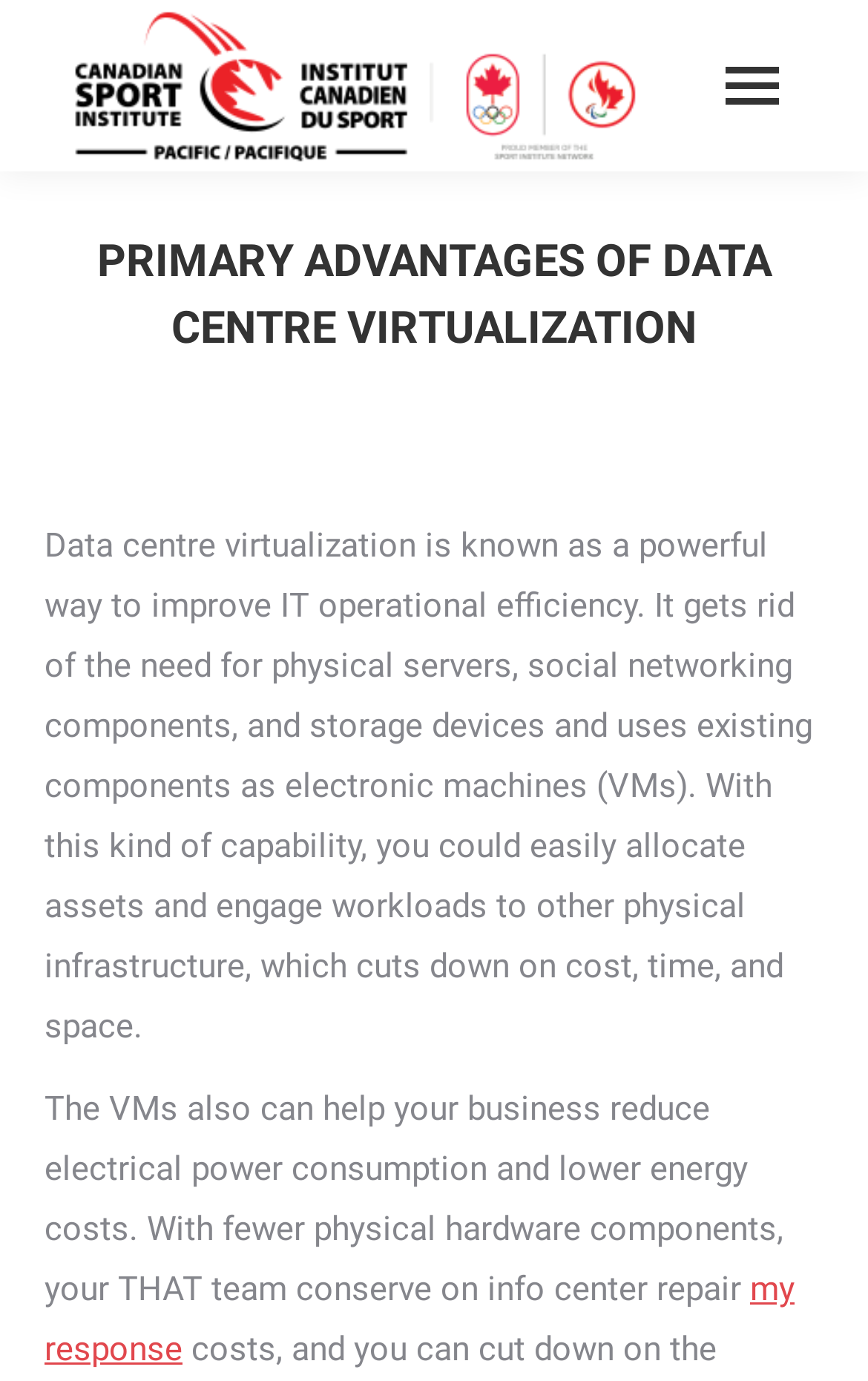From the given element description: "my response", find the bounding box for the UI element. Provide the coordinates as four float numbers between 0 and 1, in the order [left, top, right, bottom].

[0.051, 0.919, 0.915, 0.992]